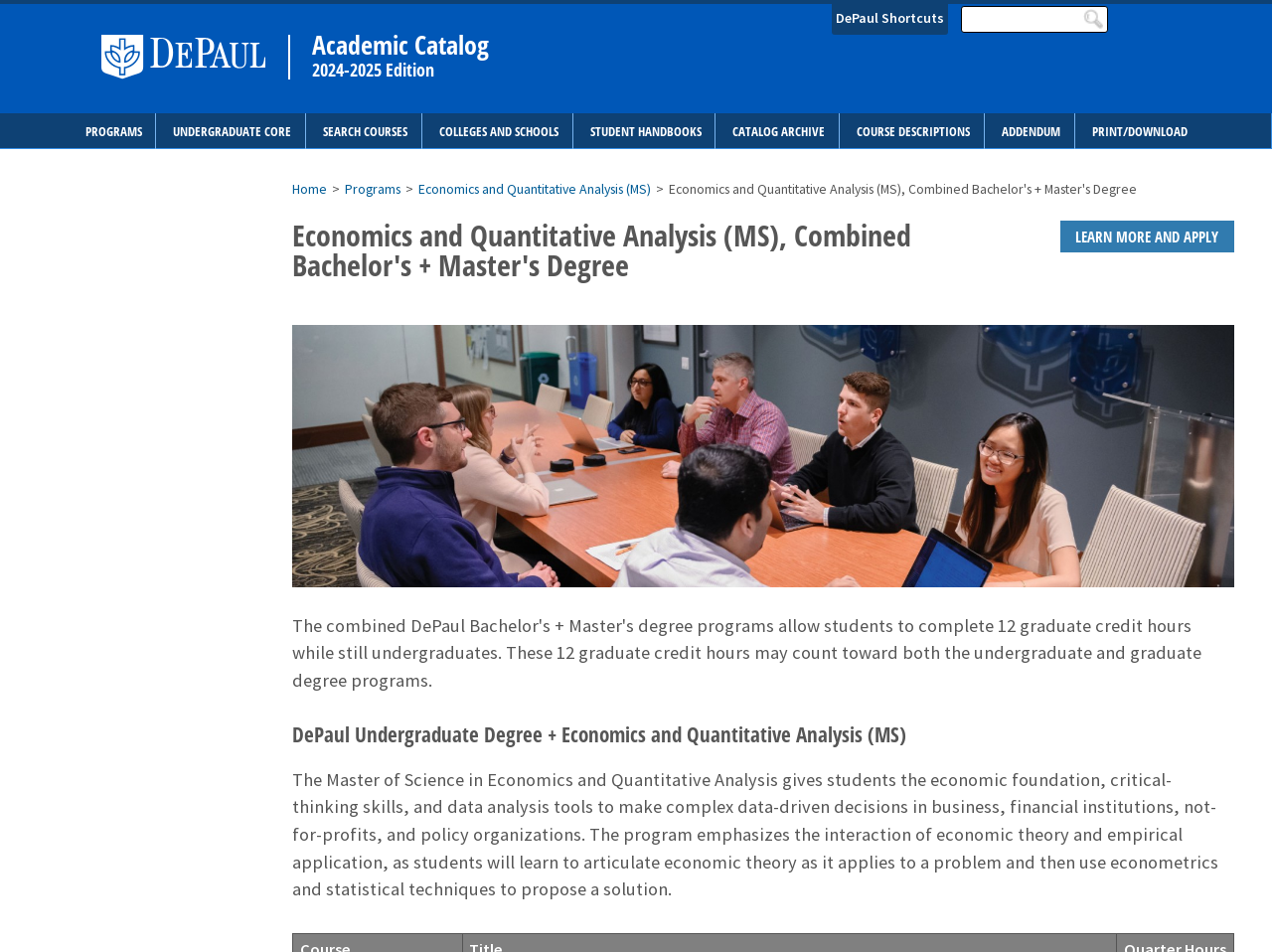Please locate and generate the primary heading on this webpage.

LEARN MORE AND APPLY
Economics and Quantitative Analysis (MS), Combined Bachelor's + Master's Degree